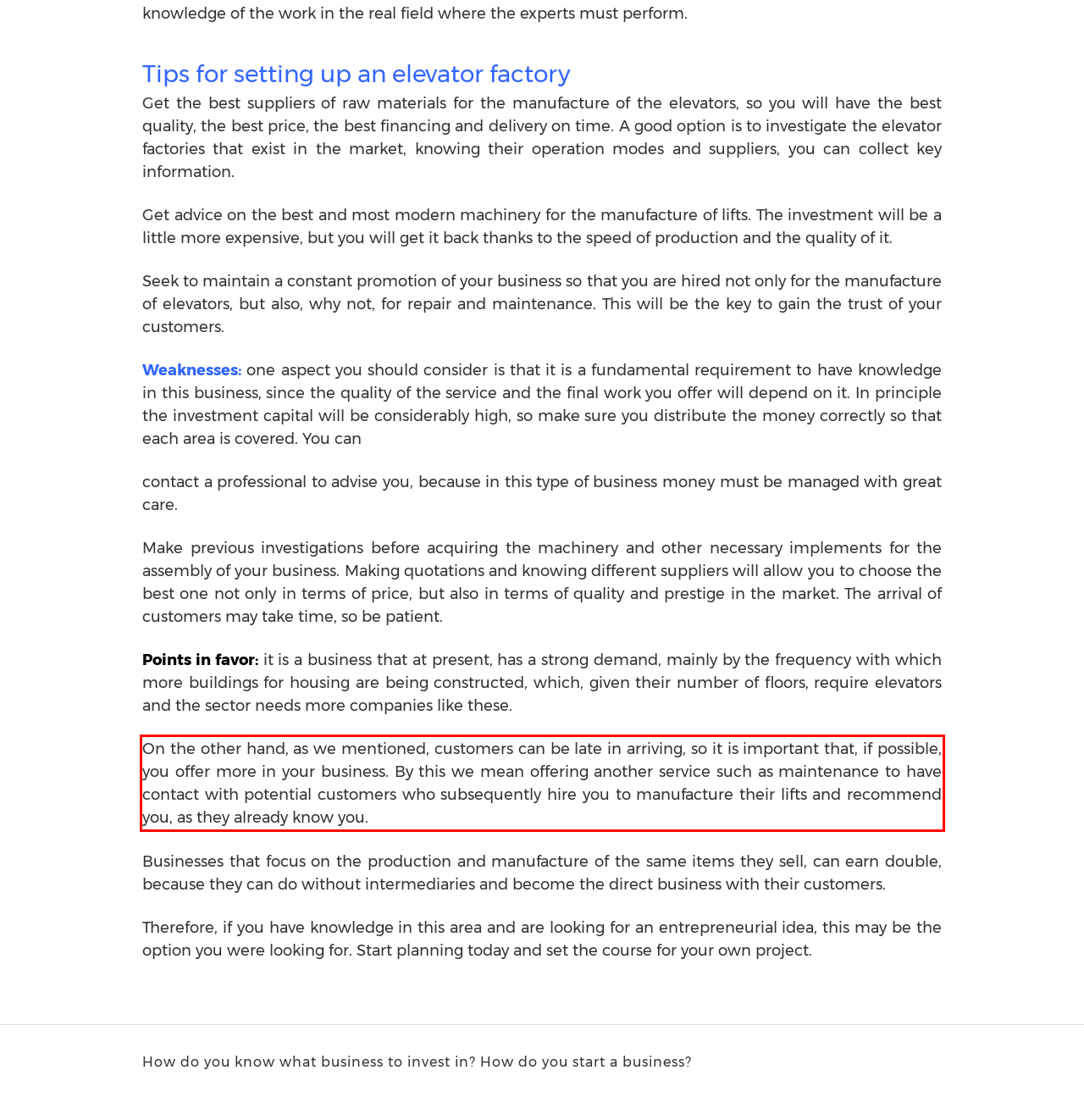With the provided screenshot of a webpage, locate the red bounding box and perform OCR to extract the text content inside it.

On the other hand, as we mentioned, customers can be late in arriving, so it is important that, if possible, you offer more in your business. By this we mean offering another service such as maintenance to have contact with potential customers who subsequently hire you to manufacture their lifts and recommend you, as they already know you.